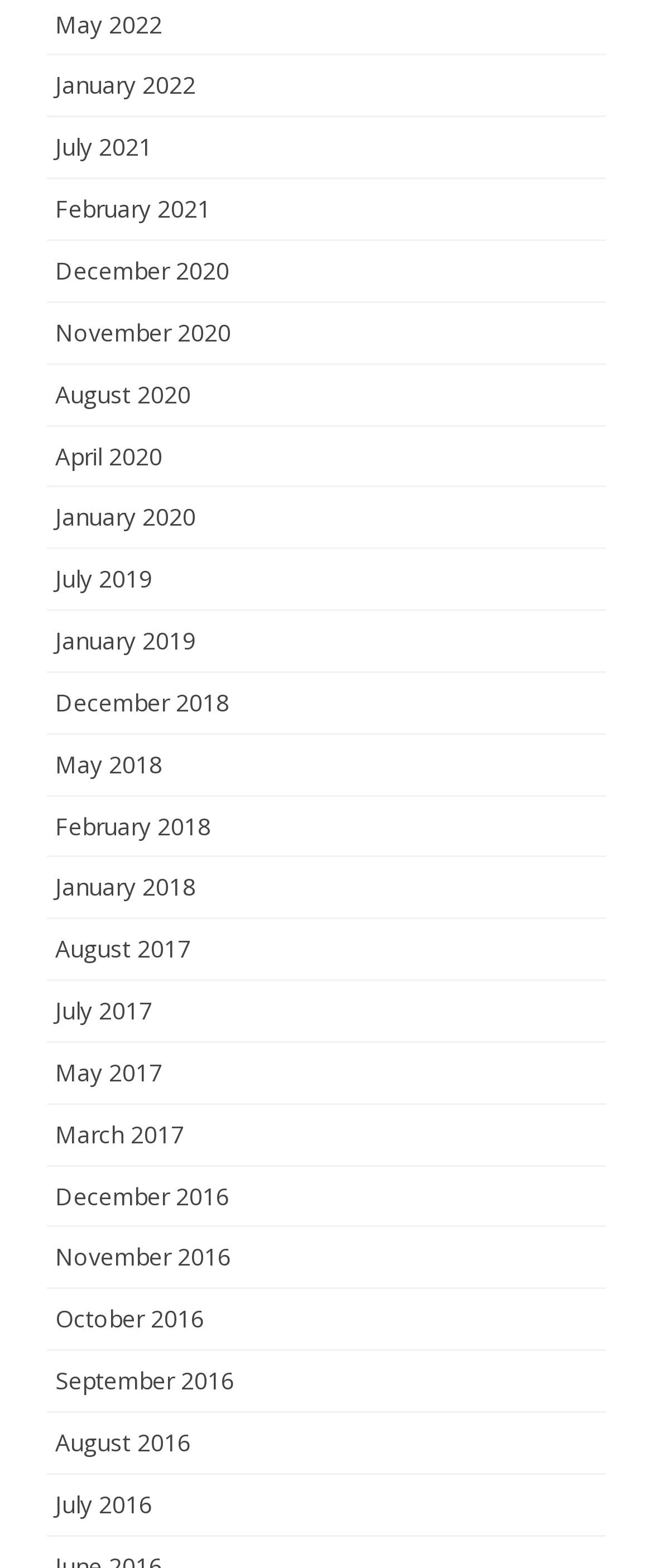Respond to the question below with a single word or phrase:
How many links are there in total?

25